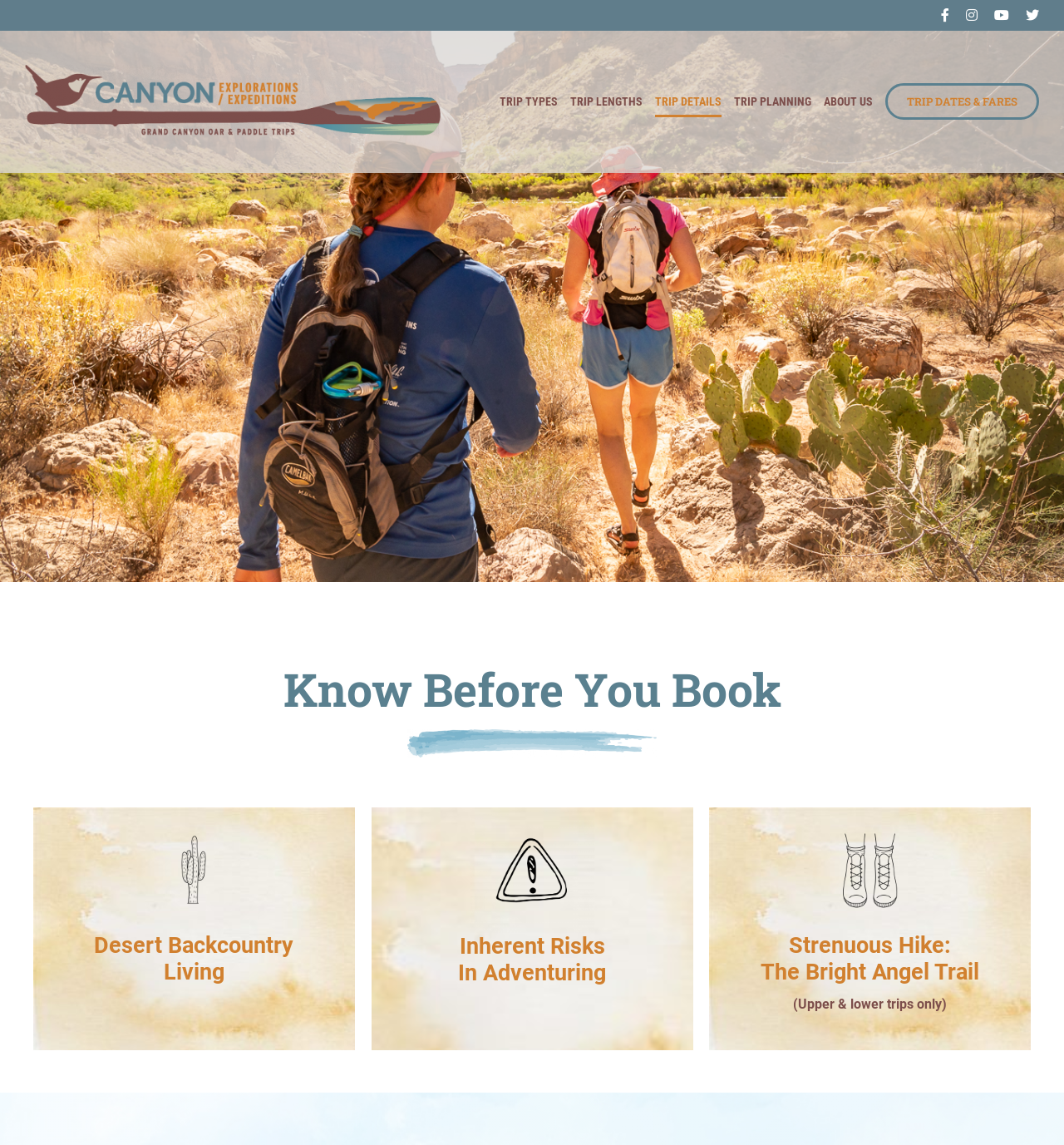For the given element description TRIP LENGTHS, determine the bounding box coordinates of the UI element. The coordinates should follow the format (top-left x, top-left y, bottom-right x, bottom-right y) and be within the range of 0 to 1.

[0.536, 0.034, 0.604, 0.143]